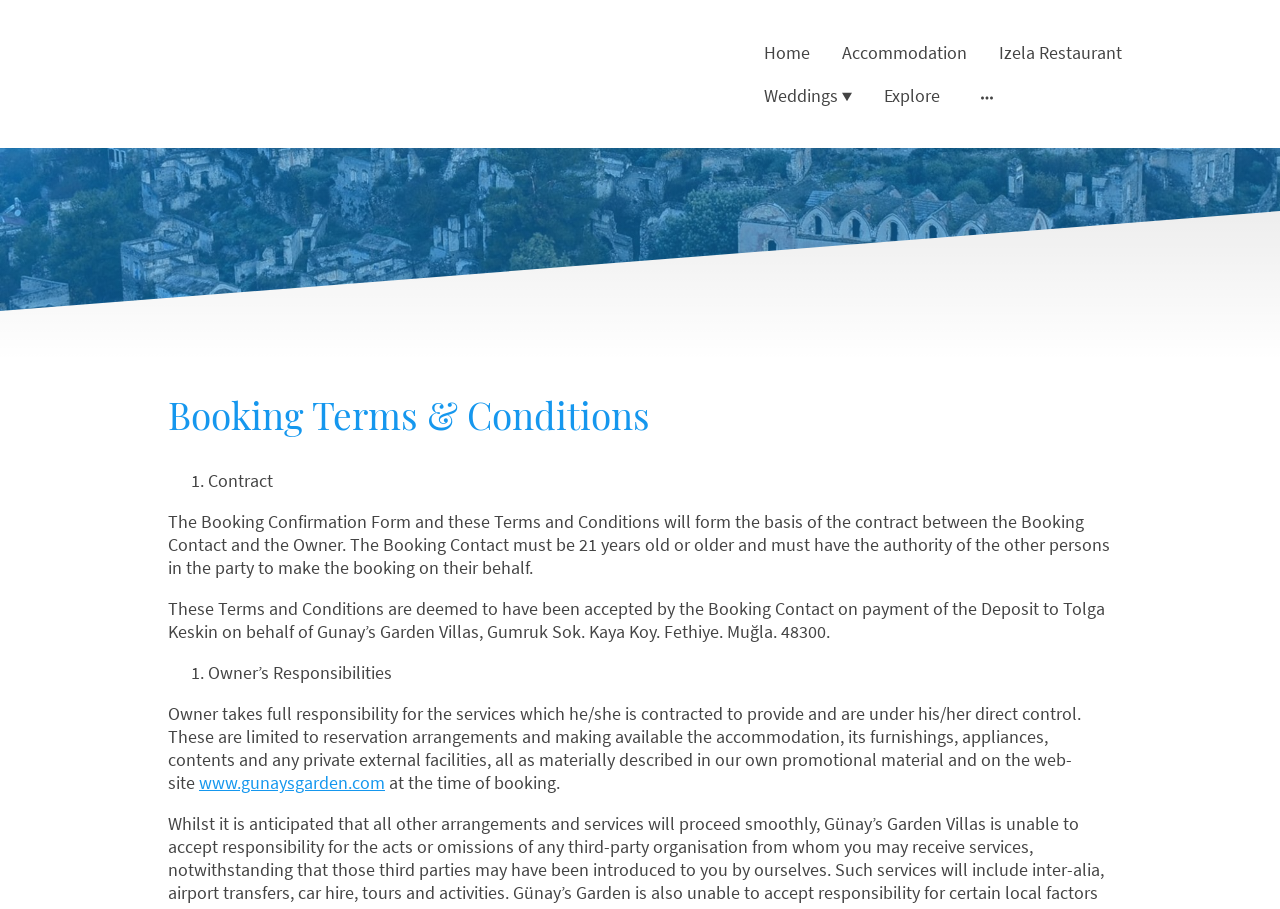Identify the bounding box coordinates for the UI element described as follows: Izela Restaurant. Use the format (top-left x, top-left y, bottom-right x, bottom-right y) and ensure all values are floating point numbers between 0 and 1.

[0.773, 0.036, 0.884, 0.079]